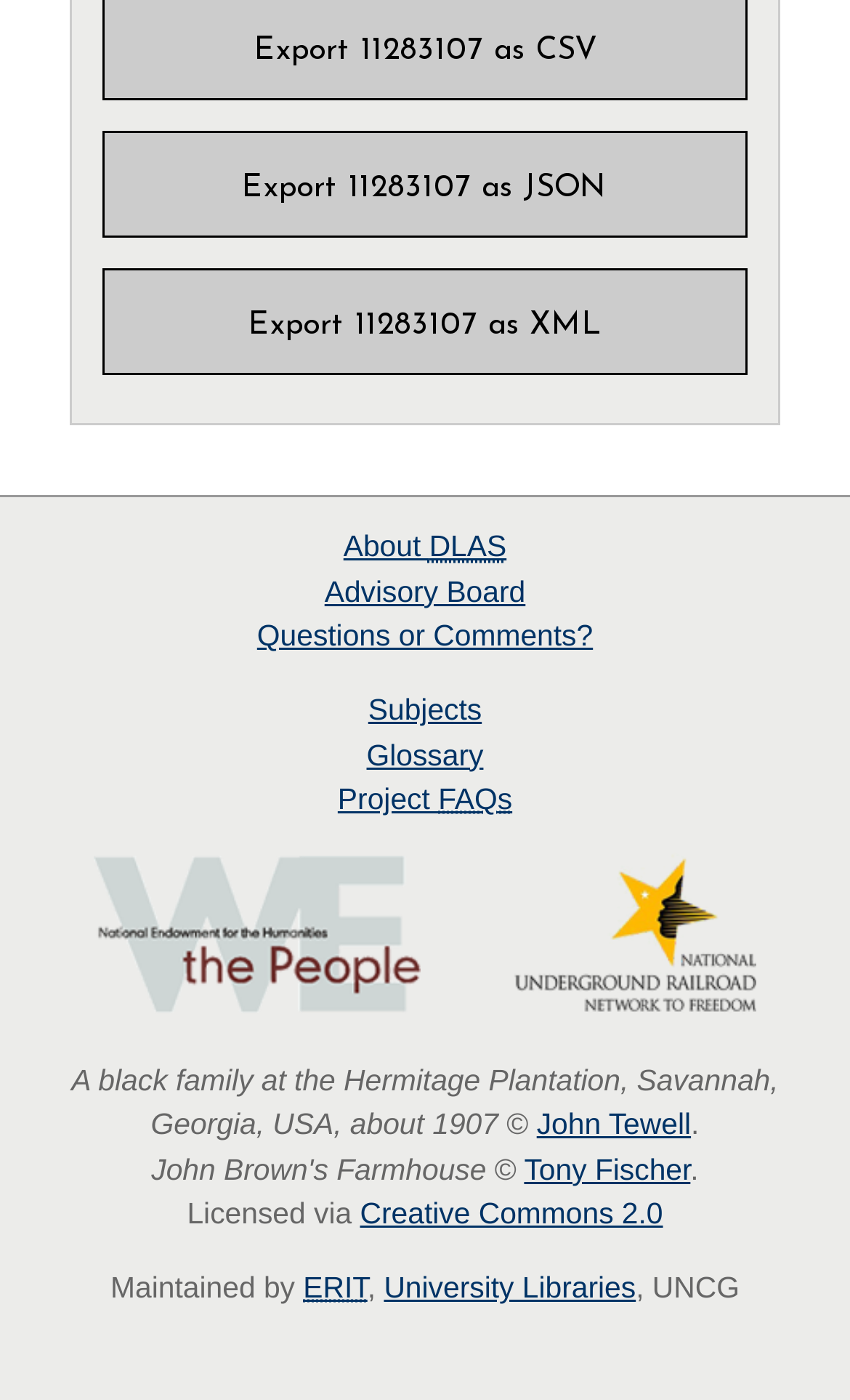What is the name of the project mentioned in the webpage?
Using the visual information, reply with a single word or short phrase.

We The People